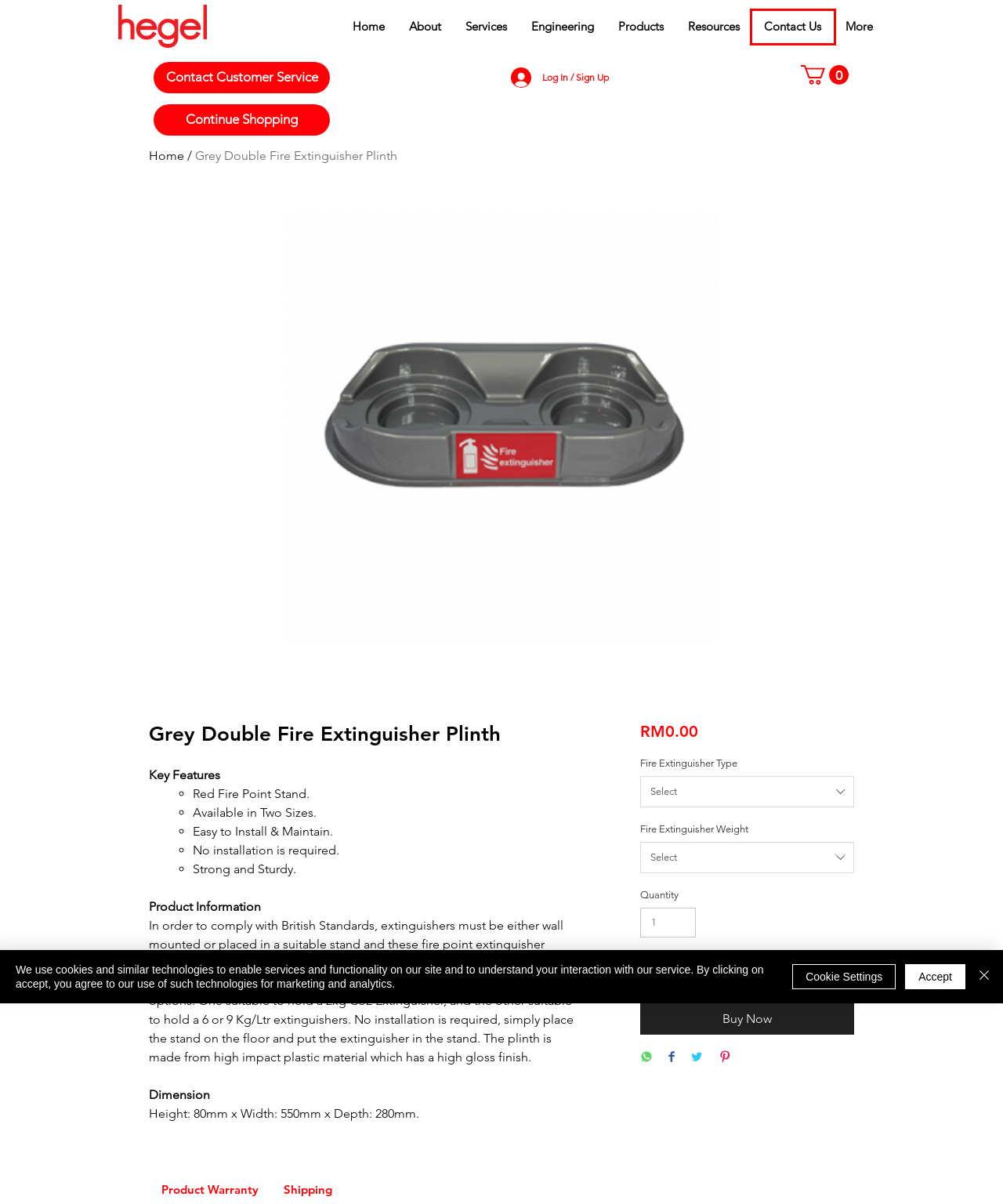You are given a screenshot of a webpage within which there is a red rectangle bounding box. Please choose the best webpage description that matches the new webpage after clicking the selected element in the bounding box. Here are the options:
A. Fire Safety Audit | Hegel Eng. Sdn Bhd
B. Fire Fighting Foam Test Lab | Hegel Engineering Sdn. Bhd. | Malaysia
C. Join Our Team | Hegel Engineering Sdn. Bhd. | Malaysia
D. Kitchen Hood Wet Chemical | Hegel Engineering Sdn. Bhd. | Malaysia
E. Contact Us | Hegel Engineering Sdn. Bhd. | Malaysia
F. Fire Protection Contractor | Hegel Engineering Sdn. Bhd. | Malaysia
G. Quality Policy | Hegel Engineering Sdn. Bhd. | Malaysia
H. Cart Page | Hegel Eng. Sdn Bhd

E